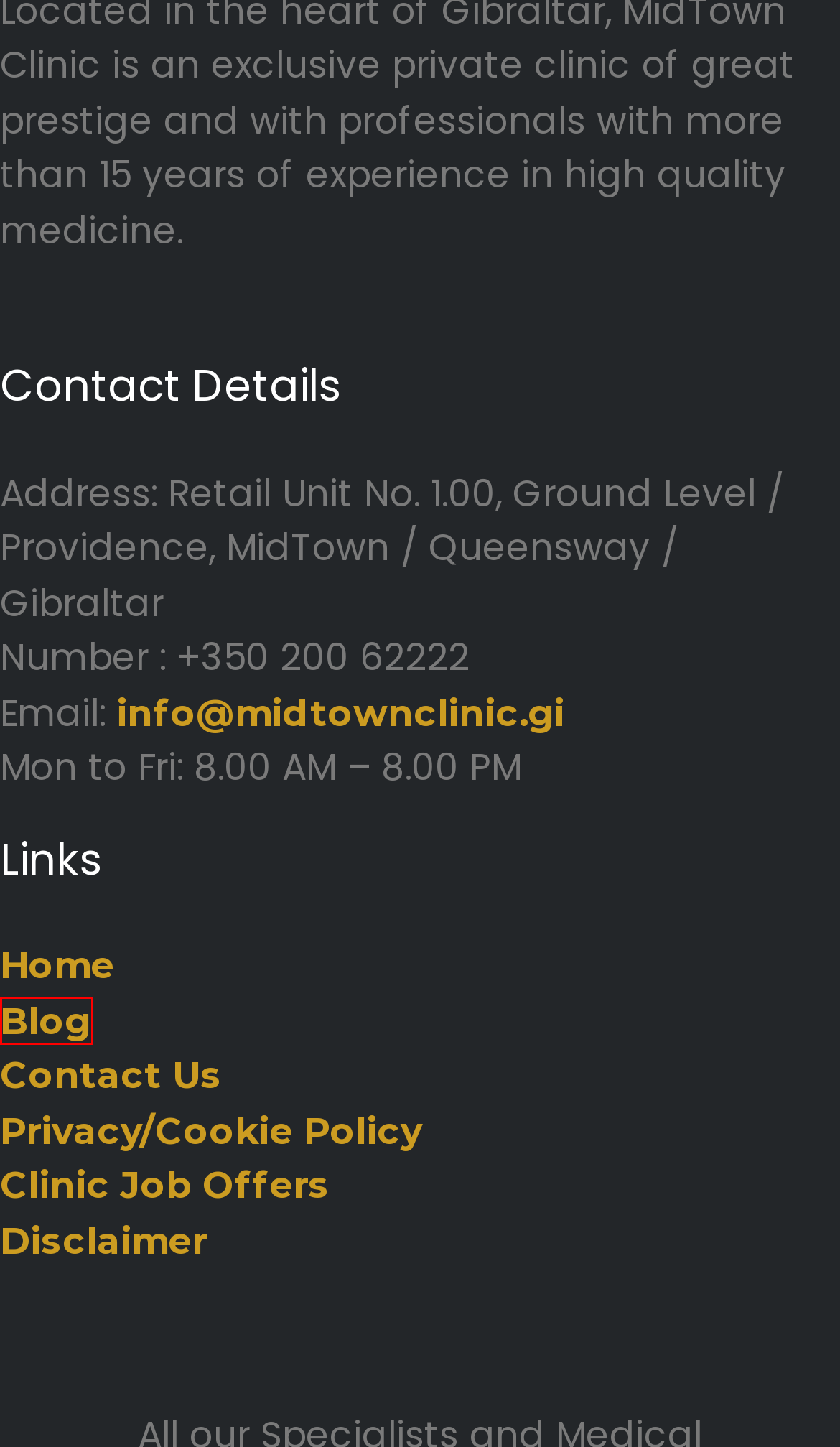You are presented with a screenshot of a webpage containing a red bounding box around a particular UI element. Select the best webpage description that matches the new webpage after clicking the element within the bounding box. Here are the candidates:
A. Midtown Clinic | Private Clinic in Gibraltar
B. Contact Us - Midtown Clinic
C. Clinic Job Offers​ - Midtown Clinic
D. Privacy/Cookie Policy - Midtown Clinic
E. midtownrm - Midtown Clinic
F. Disclaimer - Midtown Clinic
G. Blog - Midtown Clinic
H. Emergency medical services available during the Christmas period - Midtown Clinic

G